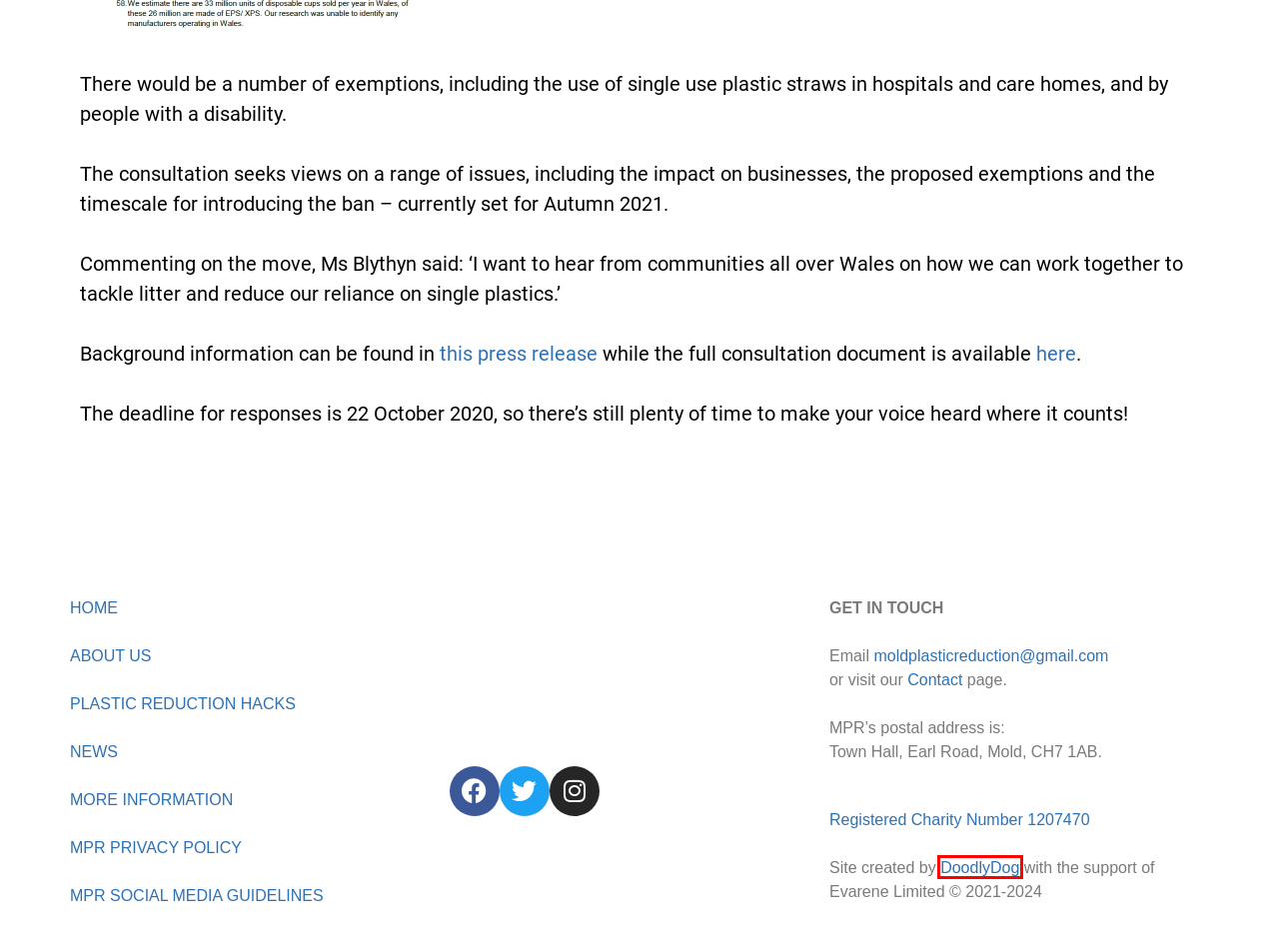Consider the screenshot of a webpage with a red bounding box and select the webpage description that best describes the new page that appears after clicking the element inside the red box. Here are the candidates:
A. WordPress website designer in Mold, North Wales - DoodlyDog
B. Charity overview, MOLD PLASTIC REDUCTION - 1207470, Register of Charities - The Charity Commission
C. ABOUT US ⁄ Mold Plastic Reduction
D. PLASTIC REDUCTION HACKS ⁄ Mold Plastic Reduction
E. CONTACT ⁄ Mold Plastic Reduction
F. Mold Plastic Reduction ⁄ Tackling plastic pollution in North Wales
G. MORE INFO ⁄ Mold Plastic Reduction
H. NEWS ⁄ Mold Plastic Reduction

A